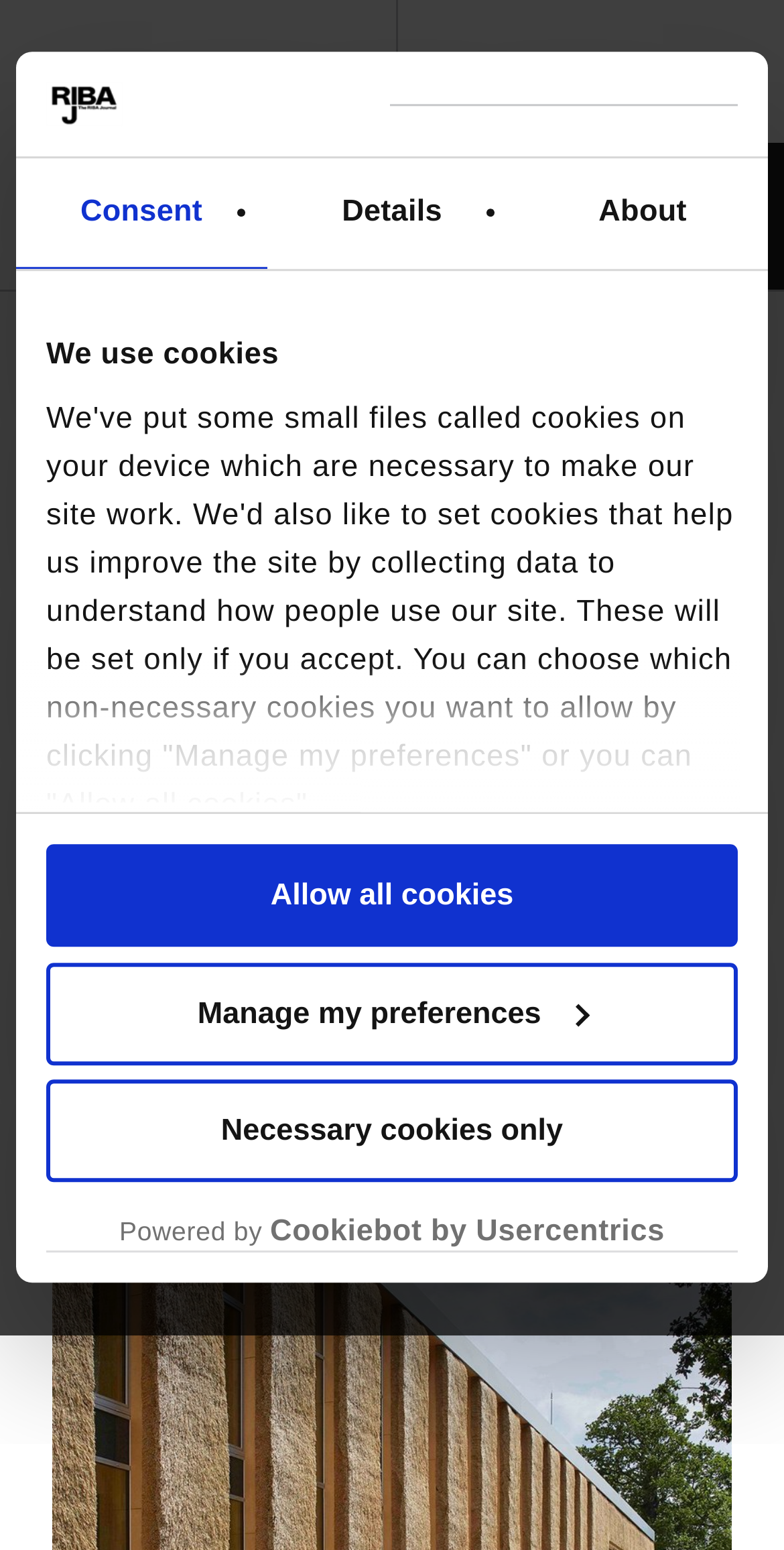Identify the bounding box coordinates of the clickable region necessary to fulfill the following instruction: "Click the Login button". The bounding box coordinates should be four float numbers between 0 and 1, i.e., [left, top, right, bottom].

[0.508, 0.017, 1.0, 0.075]